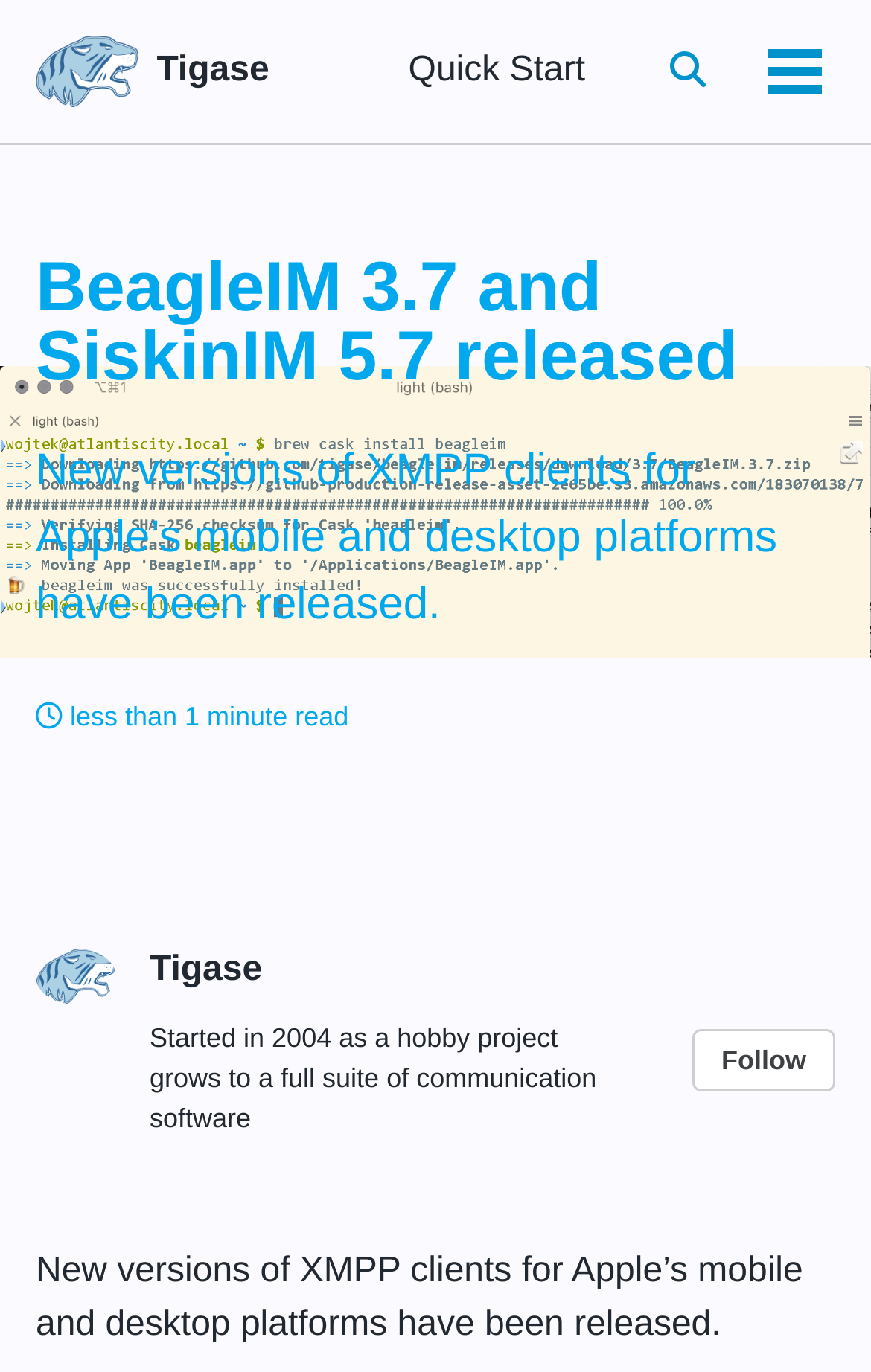What is the purpose of the button at the top right corner?
Using the visual information from the image, give a one-word or short-phrase answer.

Toggle search